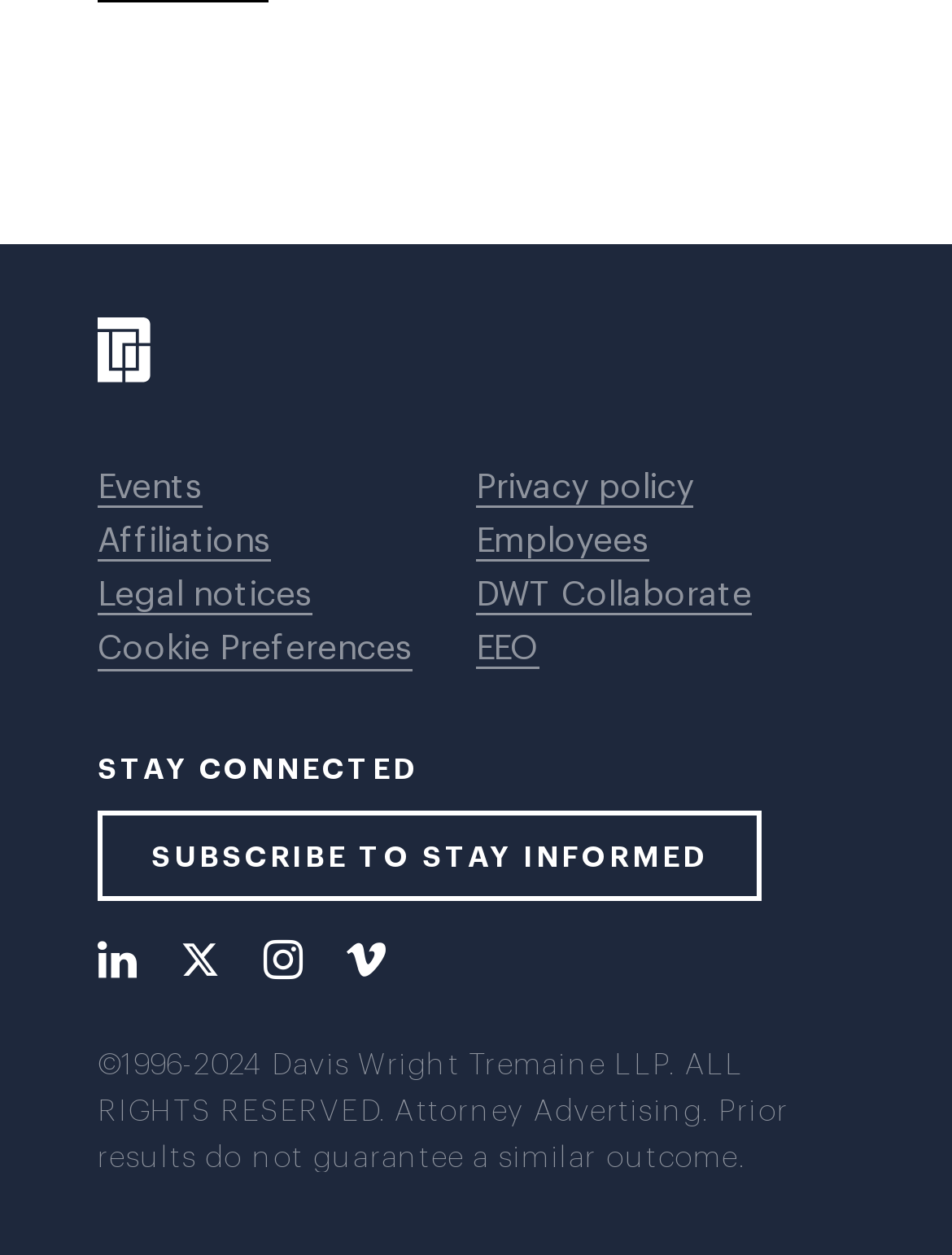Locate the bounding box coordinates of the area to click to fulfill this instruction: "Change Cookie Settings". The bounding box should be presented as four float numbers between 0 and 1, in the order [left, top, right, bottom].

[0.103, 0.496, 0.433, 0.541]